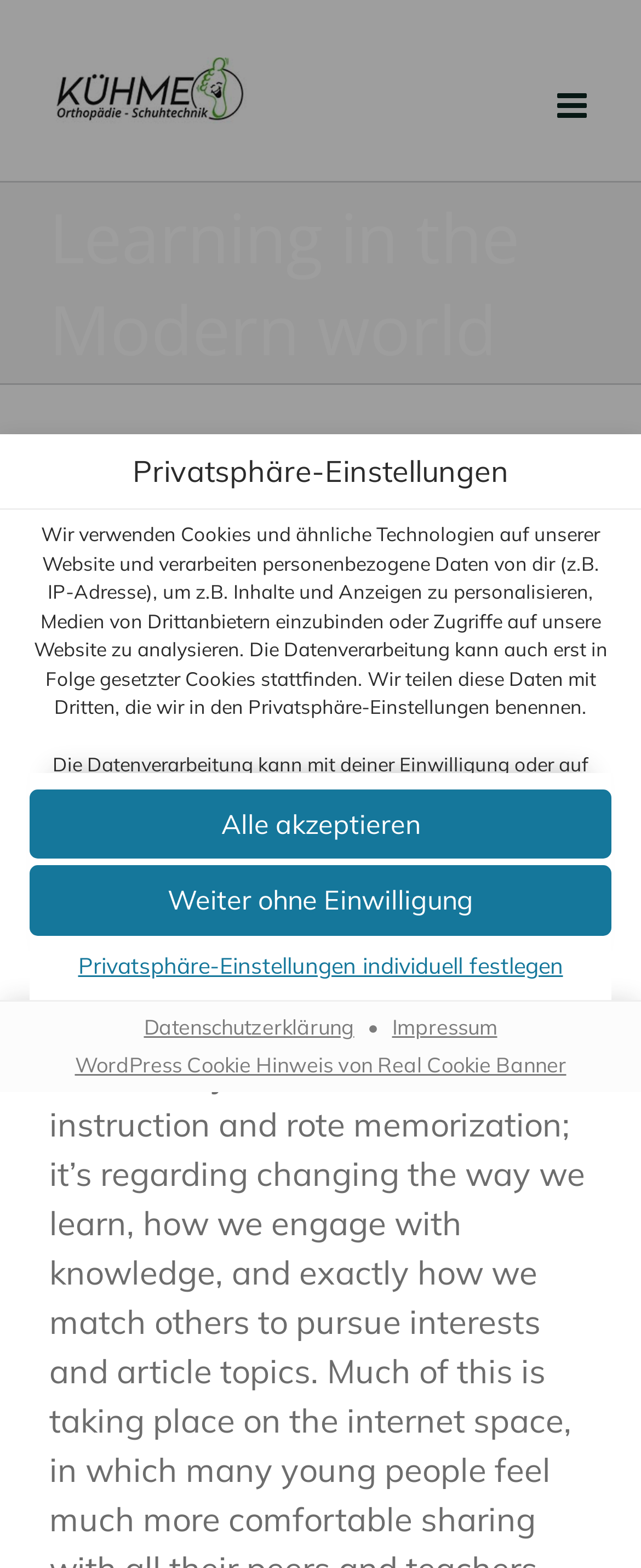Show the bounding box coordinates of the element that should be clicked to complete the task: "View privacy settings".

[0.206, 0.284, 0.794, 0.318]